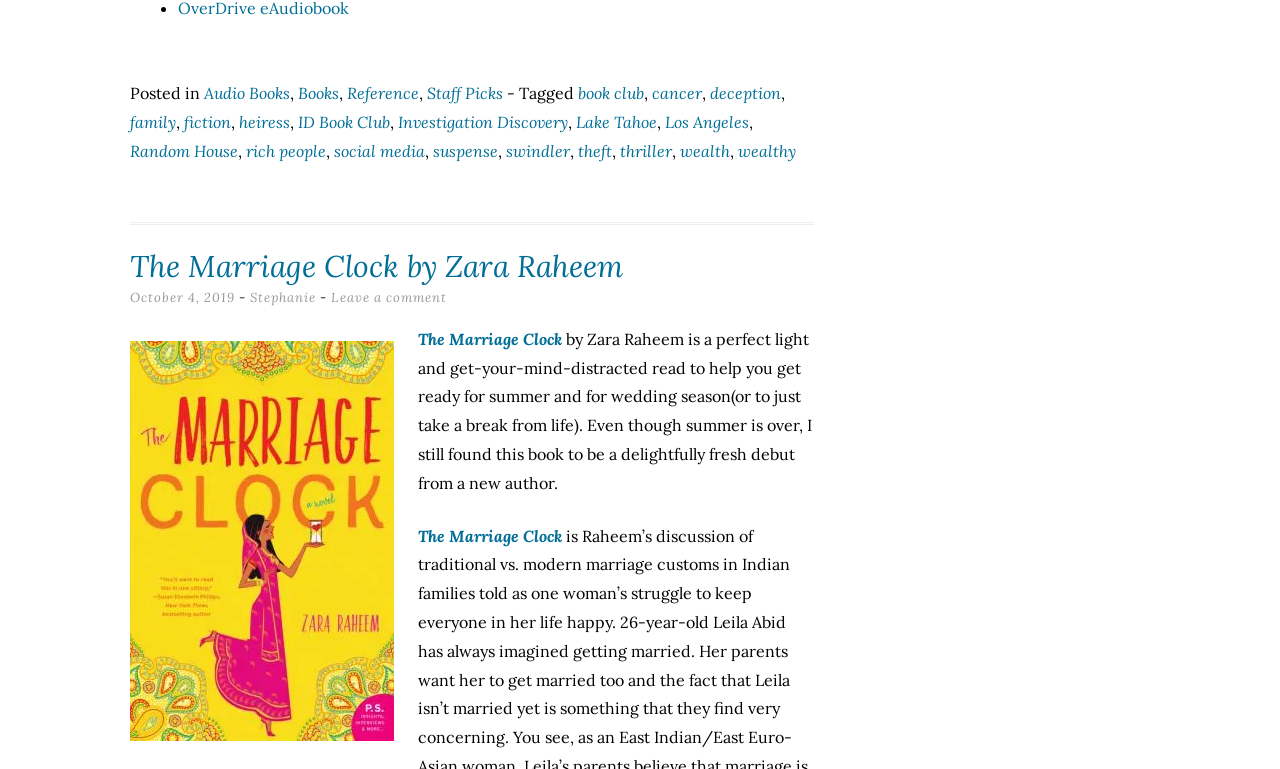Find the bounding box coordinates of the area to click in order to follow the instruction: "Leave a comment on the book review".

[0.259, 0.375, 0.349, 0.397]